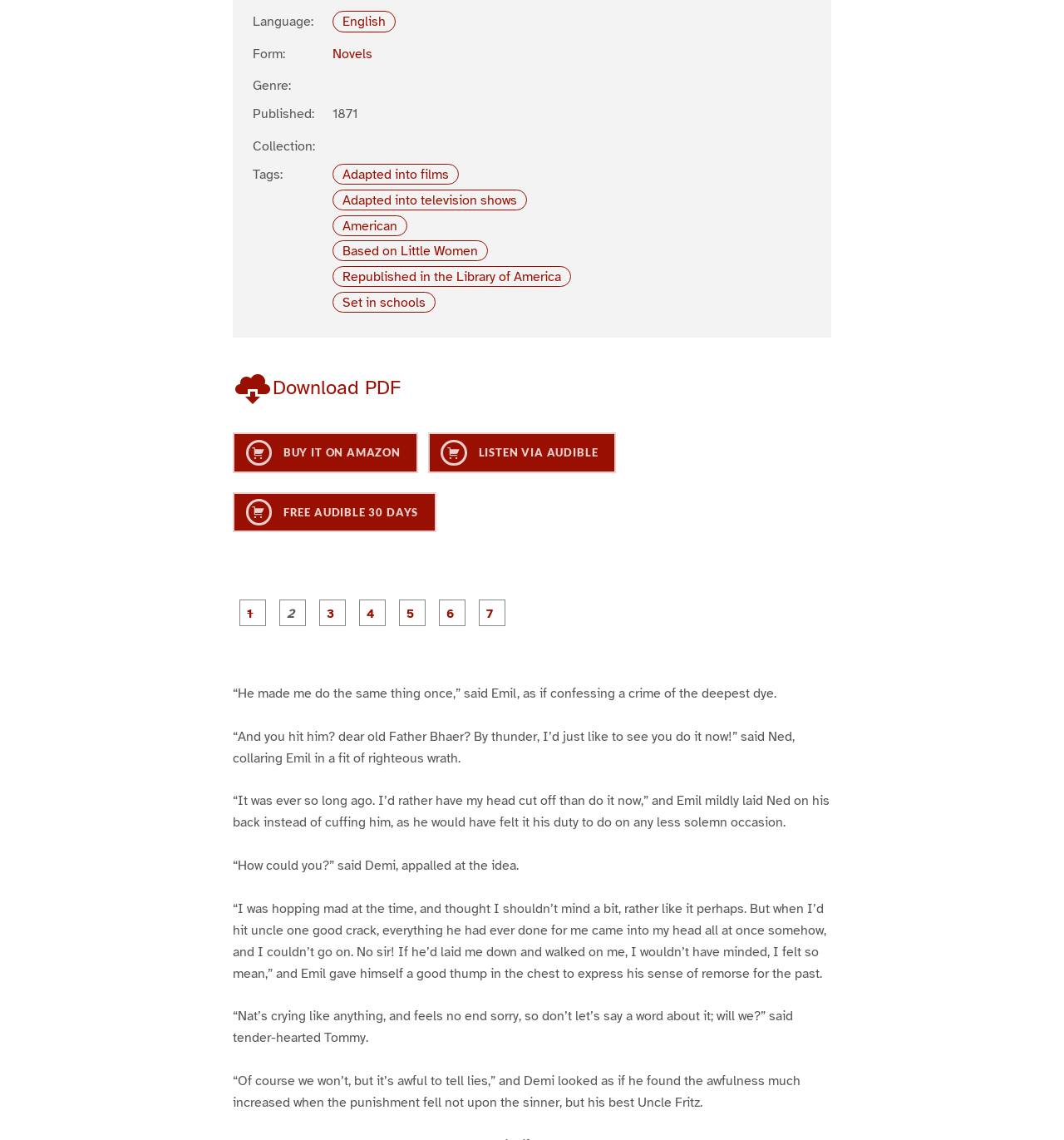Given the element description, predict the bounding box coordinates in the format (top-left x, top-left y, bottom-right x, bottom-right y). Make sure all values are between 0 and 1. Here is the element description: Novels

[0.312, 0.04, 0.35, 0.054]